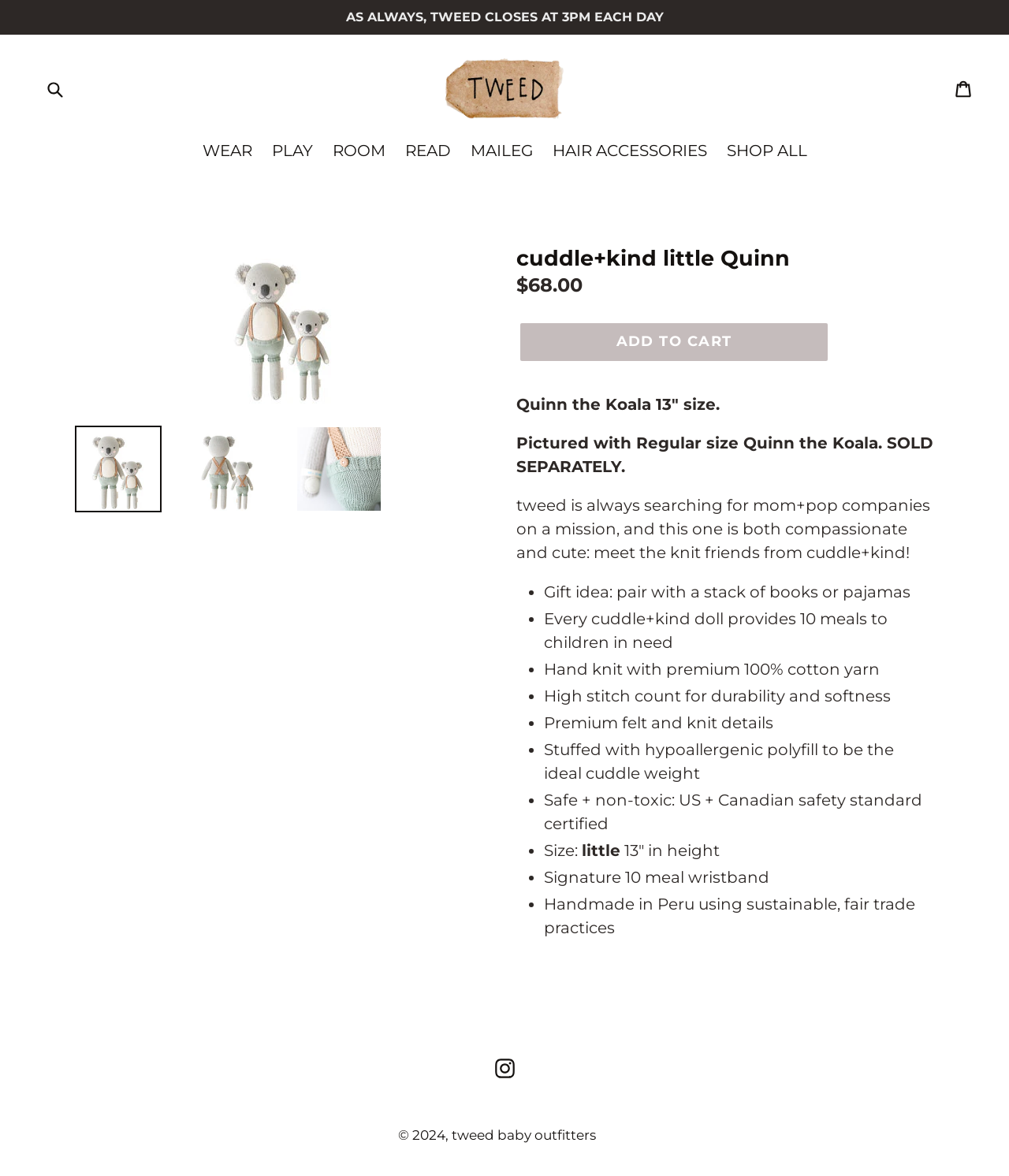What is the company name associated with the Quinn the Koala doll?
Look at the webpage screenshot and answer the question with a detailed explanation.

I found the company name associated with the Quinn the Koala doll by looking at the text 'tweed baby outfitters' in the product description and also at the top of the webpage.